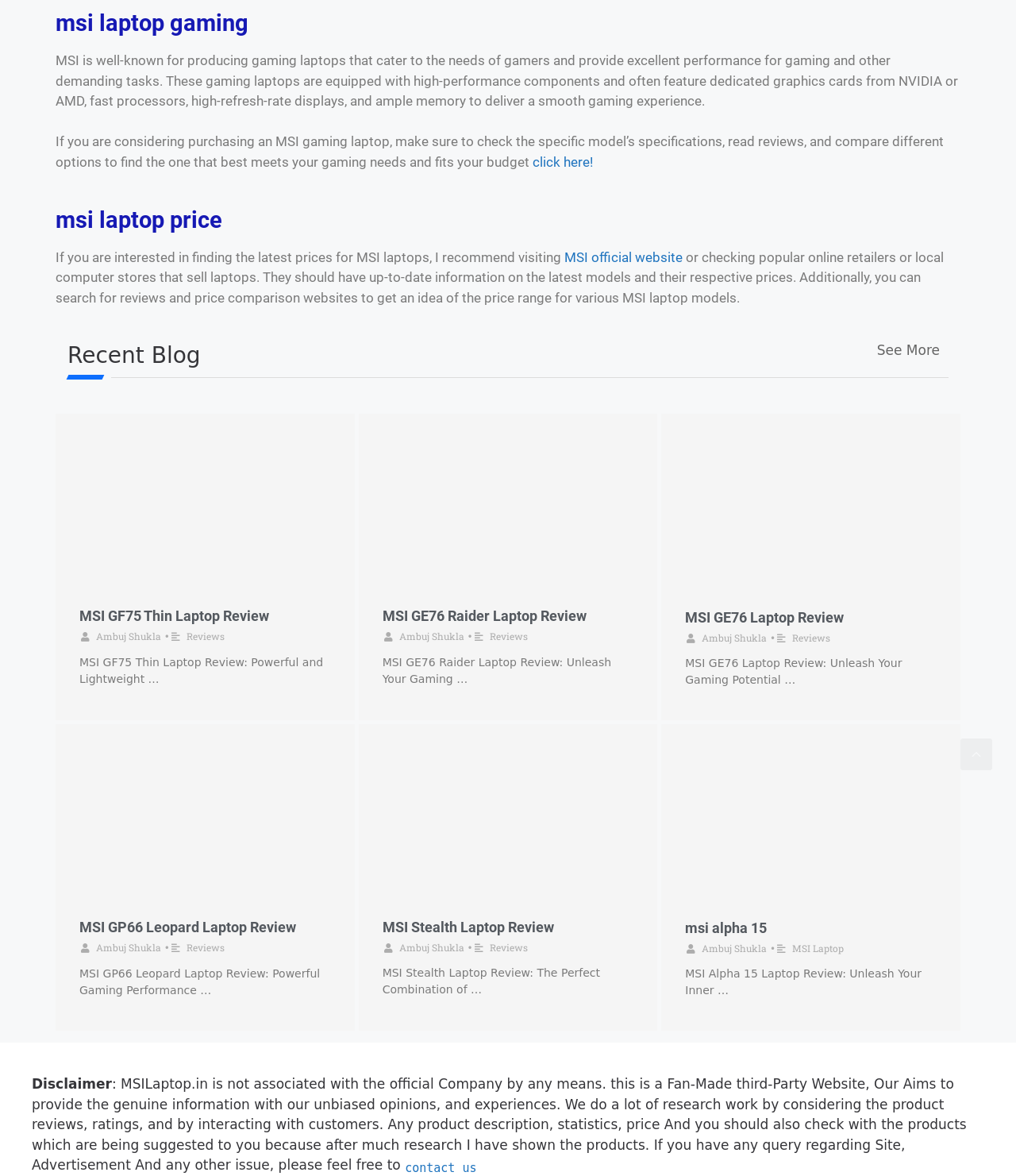Identify the bounding box coordinates of the region that should be clicked to execute the following instruction: "check 'Recent Blog'".

[0.066, 0.293, 0.209, 0.312]